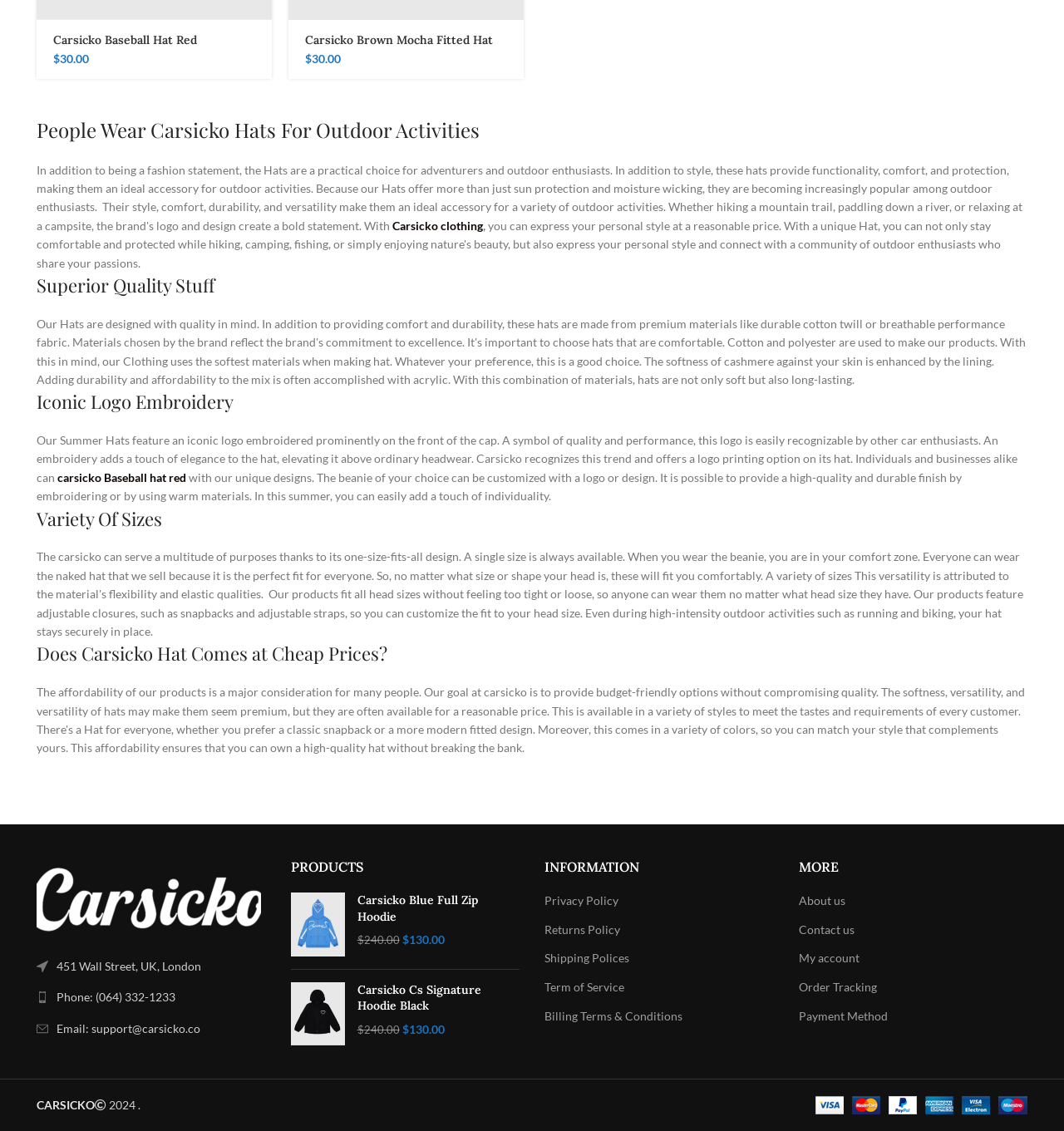Please specify the bounding box coordinates in the format (top-left x, top-left y, bottom-right x, bottom-right y), with all values as floating point numbers between 0 and 1. Identify the bounding box of the UI element described by: Carsicko Cs Signature Hoodie Black

[0.336, 0.868, 0.488, 0.897]